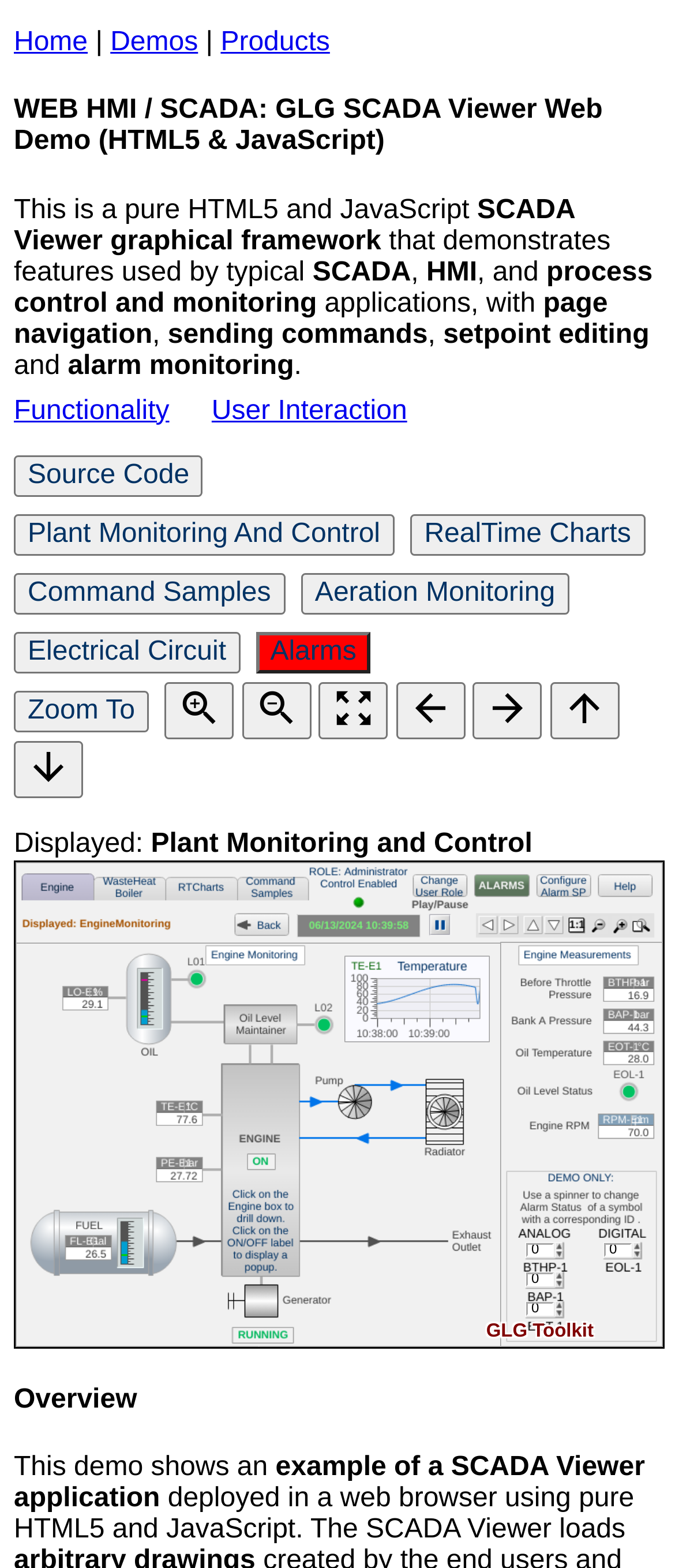Please locate the bounding box coordinates of the element's region that needs to be clicked to follow the instruction: "Click the Functionality link". The bounding box coordinates should be provided as four float numbers between 0 and 1, i.e., [left, top, right, bottom].

[0.021, 0.252, 0.251, 0.271]